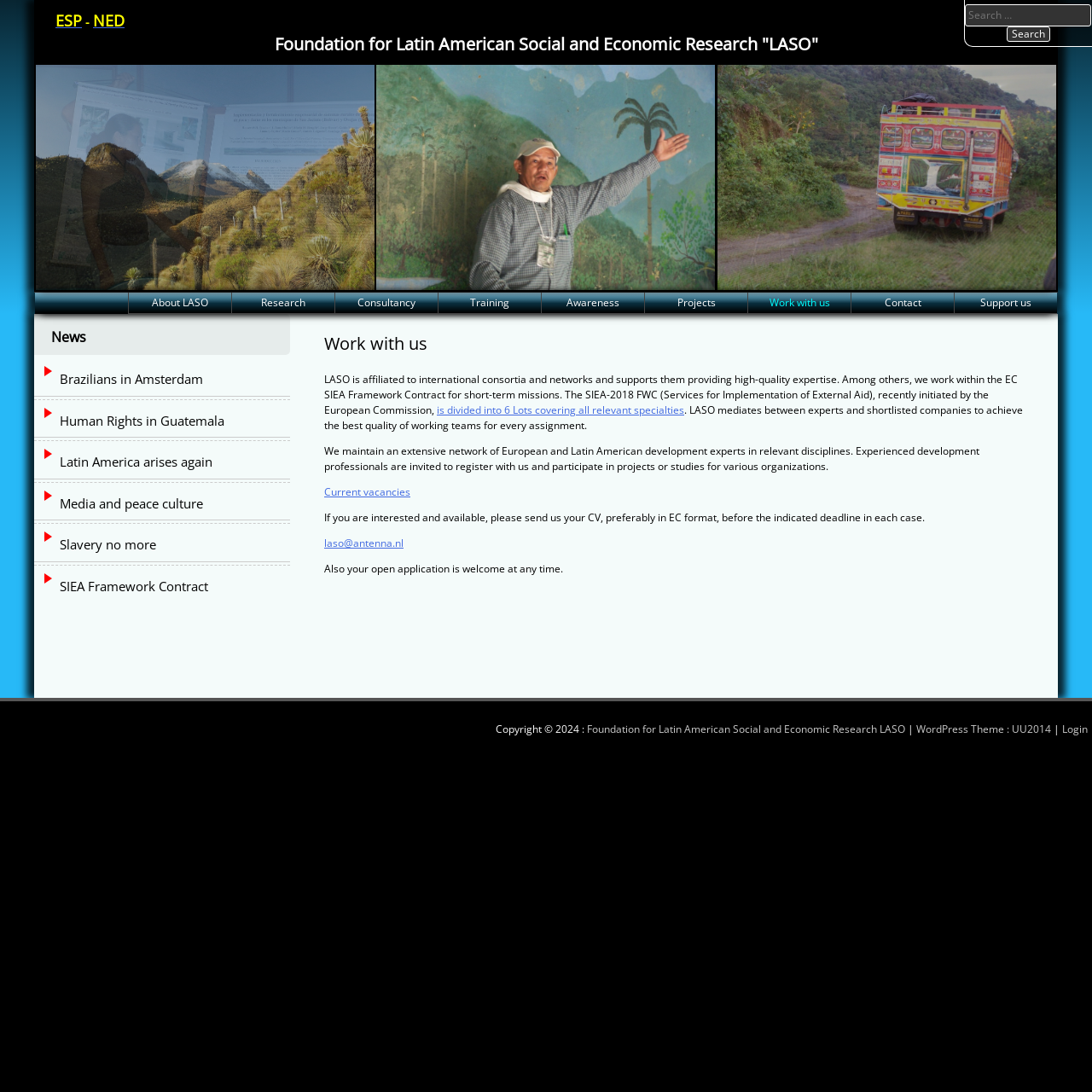How can experts register with LASO?
Answer the question with a thorough and detailed explanation.

The way experts can register with LASO can be found in the text 'Experienced development professionals are invited to register with us and participate in projects or studies for various organizations.' and also in the sentence 'If you are interested and available, please send us your CV, preferably in EC format...' which is located in the main content area of the webpage.